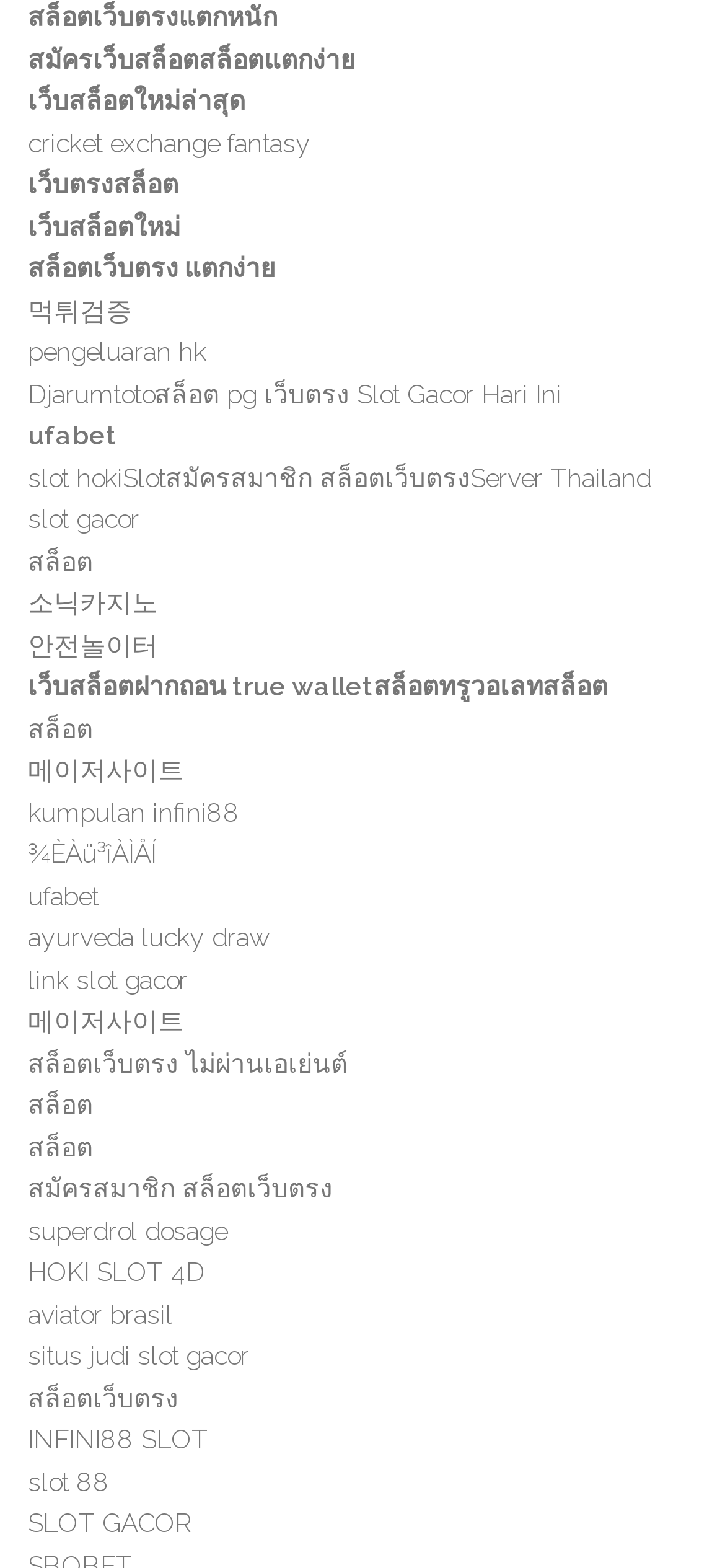How many links are there on the webpage?
Using the image, provide a concise answer in one word or a short phrase.

64